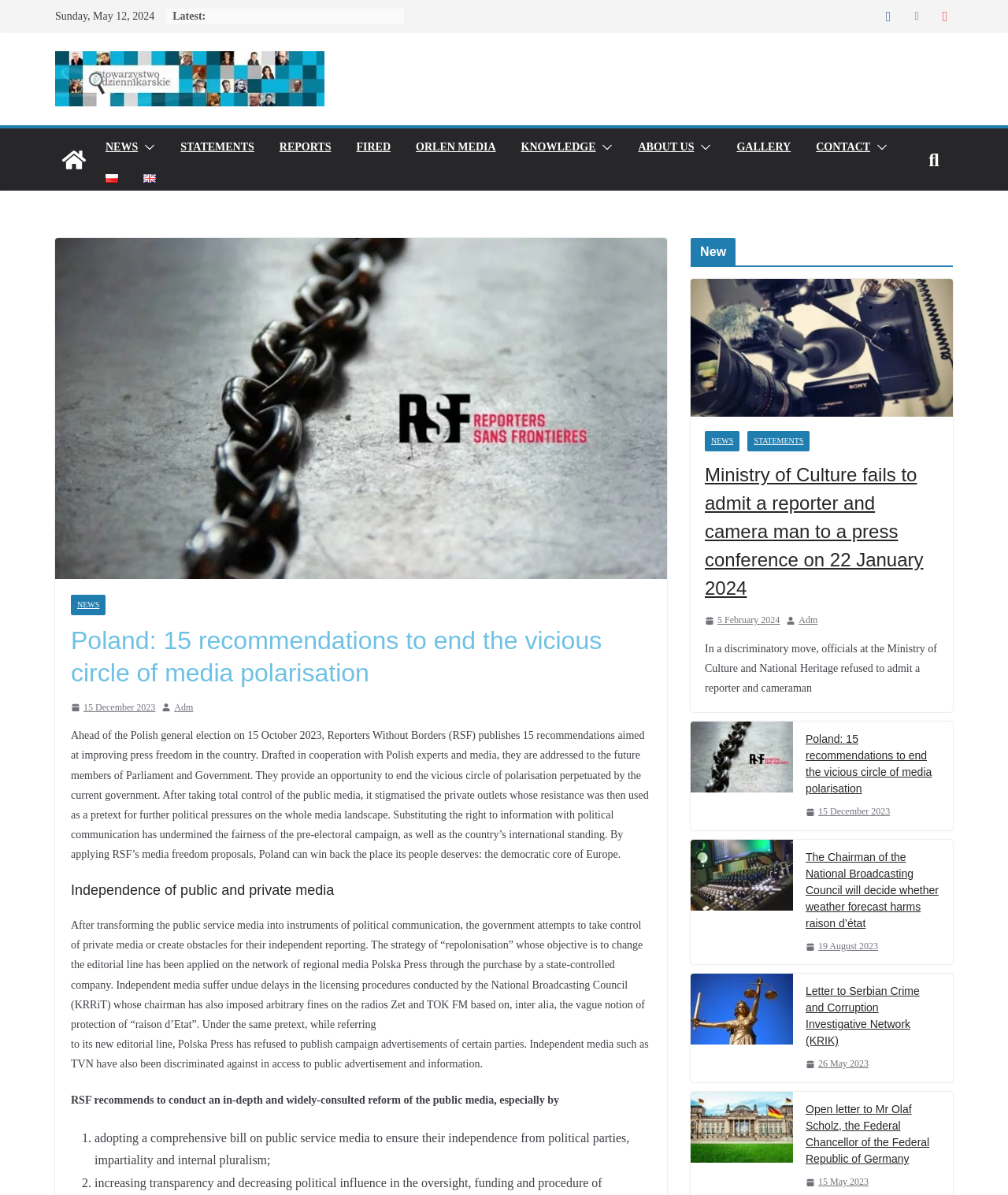Locate the heading on the webpage and return its text.

Poland: 15 recommendations to end the vicious circle of media polarisation